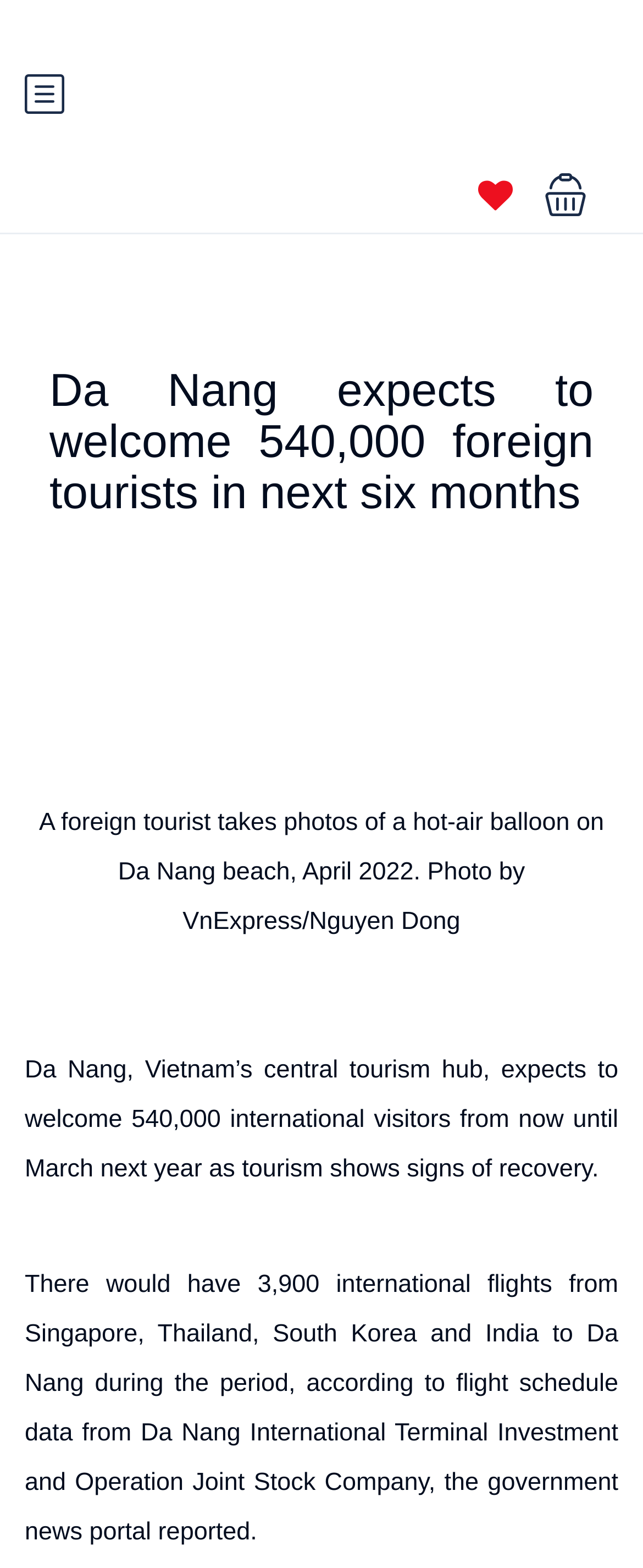Identify the headline of the webpage and generate its text content.

Da Nang expects to welcome 540,000 foreign tourists in next six months